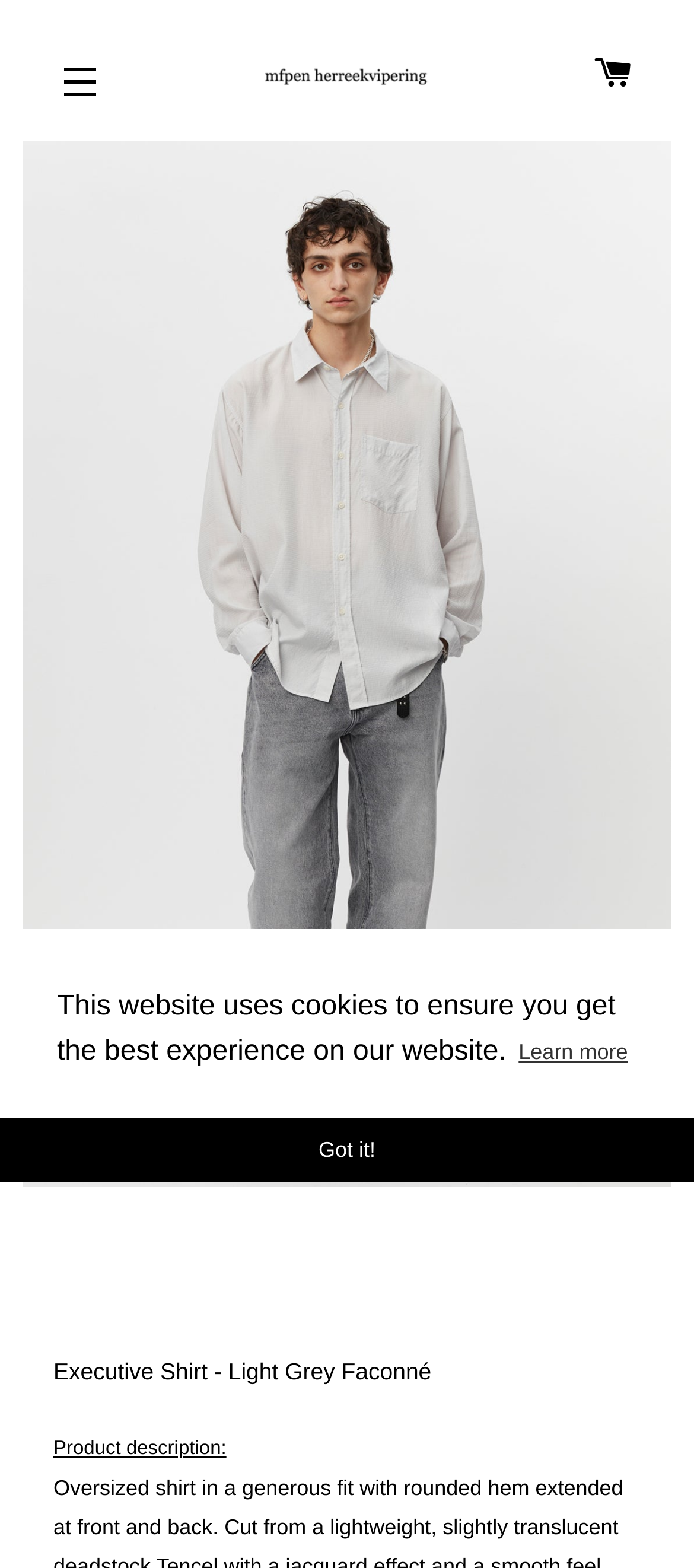Identify the bounding box coordinates for the element you need to click to achieve the following task: "Learn more about the product". The coordinates must be four float values ranging from 0 to 1, formatted as [left, top, right, bottom].

[0.077, 0.865, 0.923, 0.886]